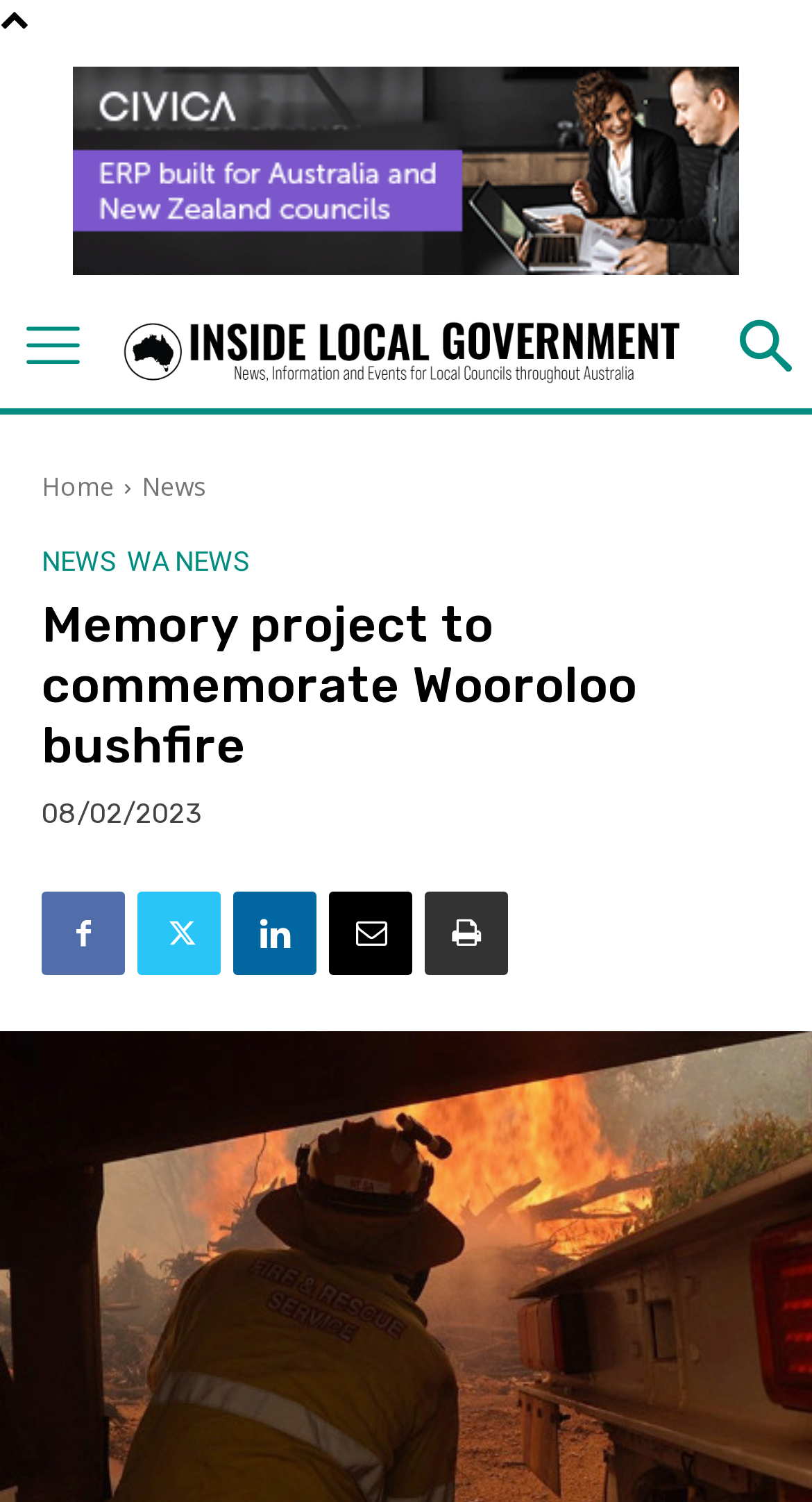What is the logo of the website?
Please answer using one word or phrase, based on the screenshot.

Logo